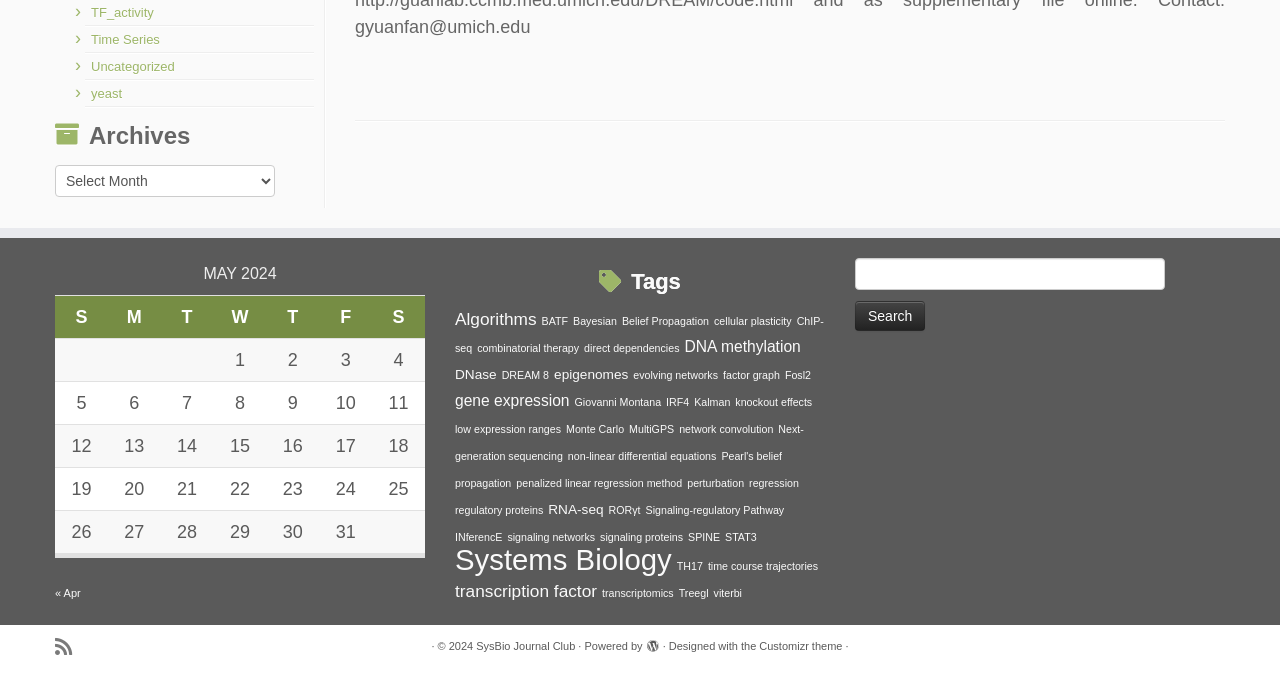Using the information in the image, give a detailed answer to the following question: What are the days of the week?

I found the days of the week by examining the column headers of the table, which are 'S', 'M', 'T', 'W', 'T', 'F', and 'S', representing Sunday, Monday, Tuesday, Wednesday, Thursday, Friday, and Saturday respectively.